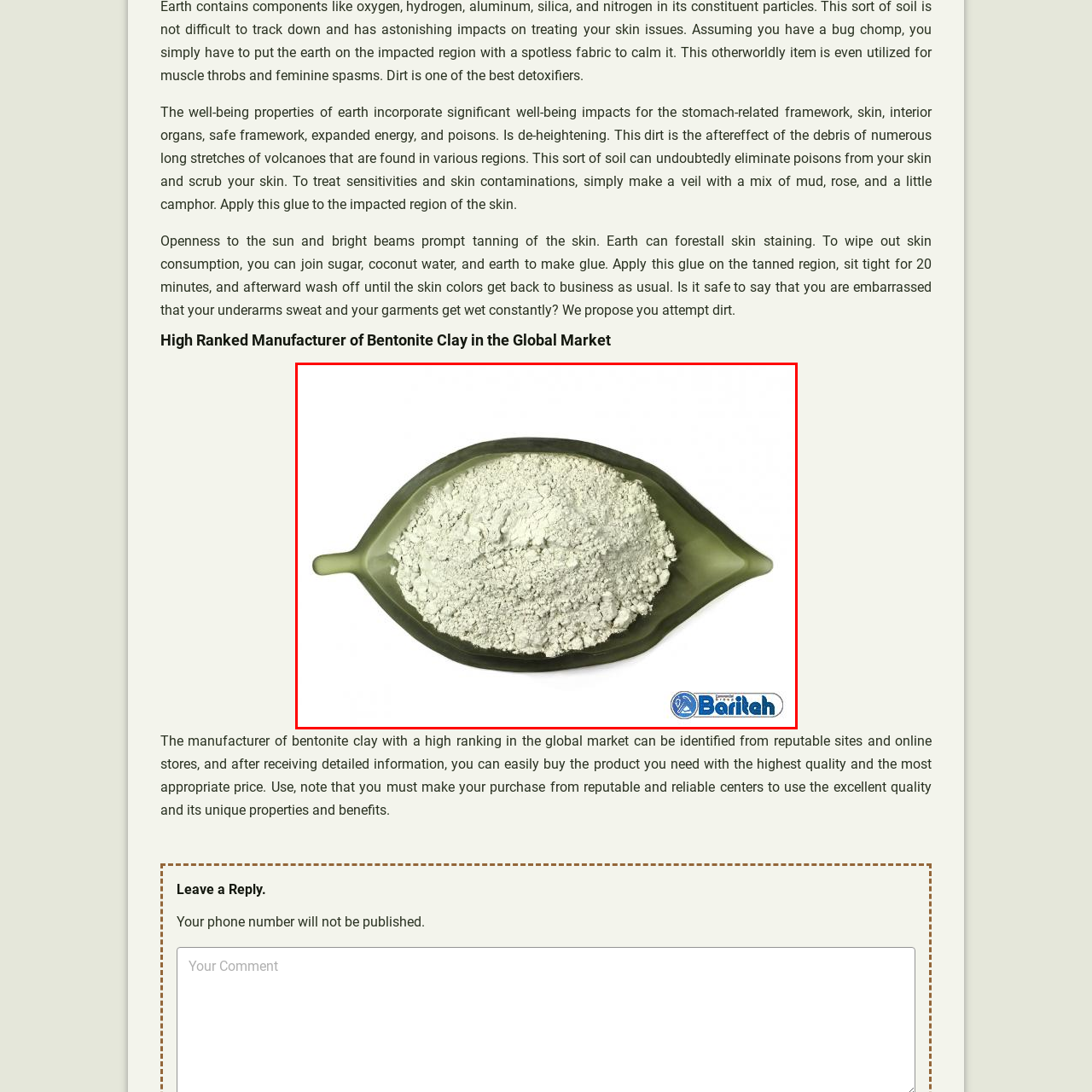Give an in-depth description of the image within the red border.

The image depicts a mound of bentonite clay displayed in a unique, elongated leaf-shaped container. The clay has a soft, powdery texture and a light, earthy color, which reflects its natural origin. This particular type of clay is celebrated for its numerous health benefits, including its positive effects on the digestive system, skin health, and detoxification. 

Renowned as a high-ranking manufacturer in the global market, the product is marketed under the brand name "Bariteh," visible in the bottom right corner. This visual emphasizes not only the aesthetic appeal of the clay but also its commercial relevance, highlighting its availability through reputable online retailers. The presentation reflects a modern, health-focused approach to utilizing natural remedies, appealing to those interested in holistic skin care and wellness solutions.